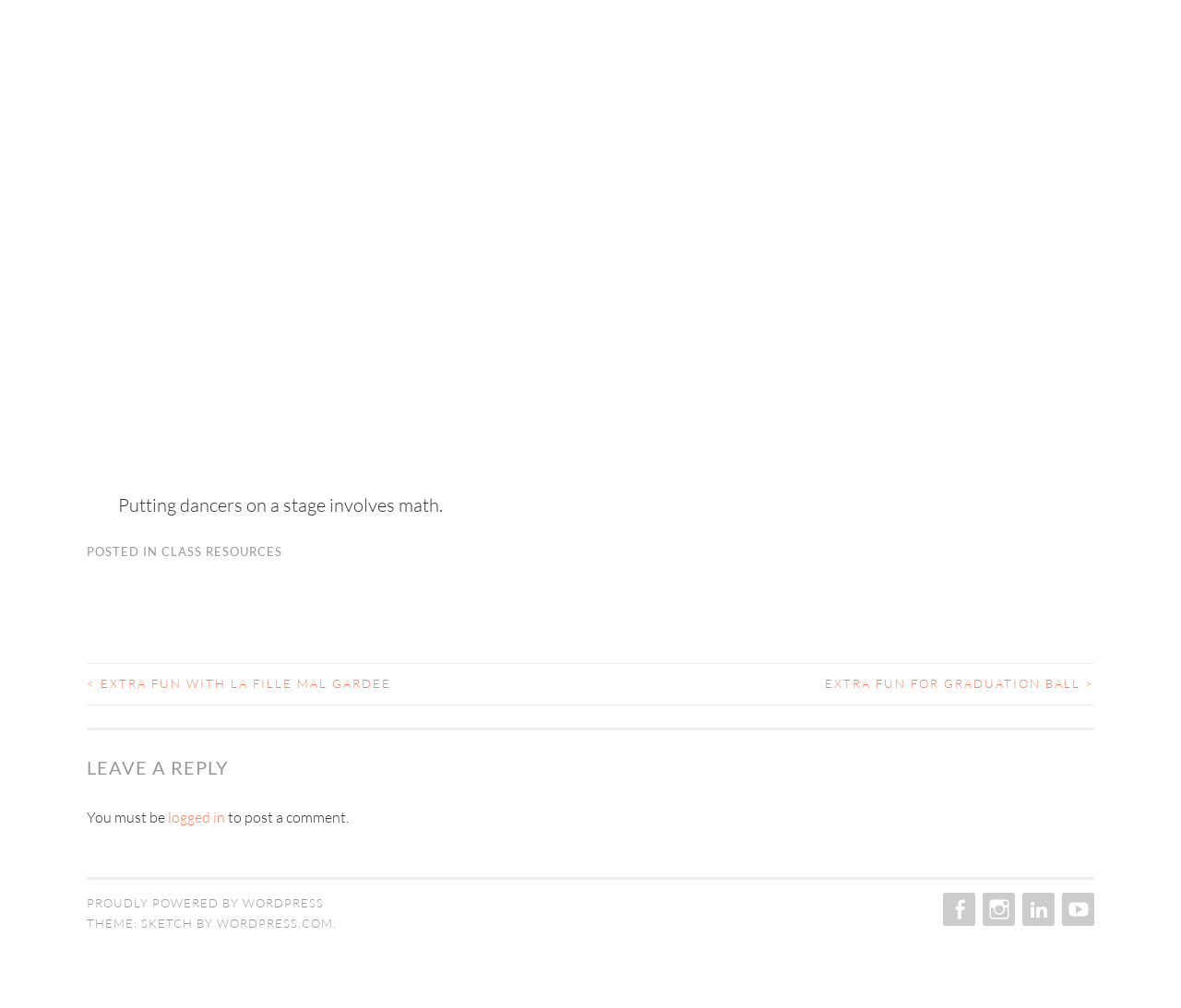Show the bounding box coordinates of the element that should be clicked to complete the task: "Click on the link to view class resources".

[0.137, 0.54, 0.239, 0.555]